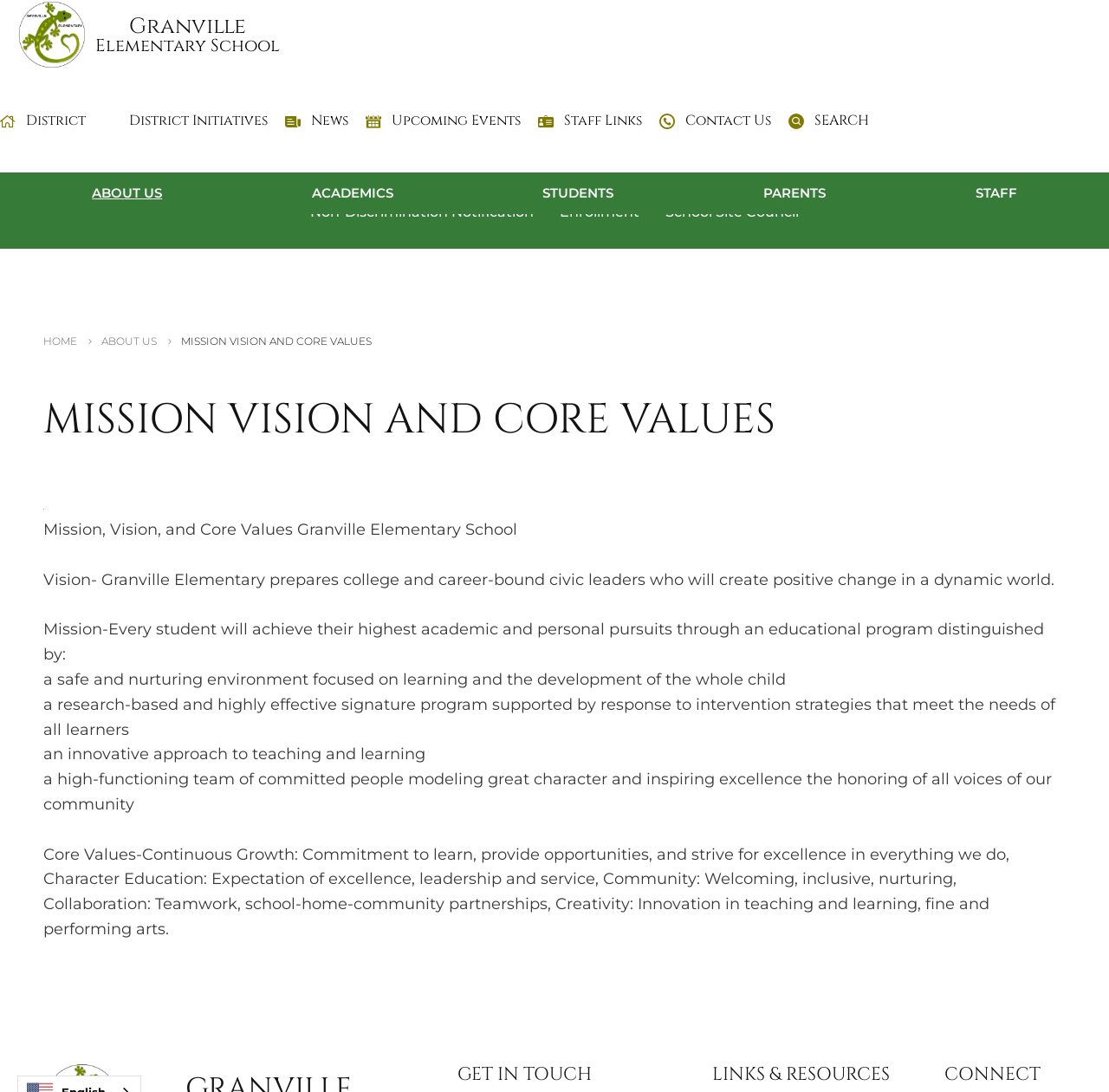Determine the bounding box for the UI element that matches this description: "School Site Council".

[0.6, 0.186, 0.72, 0.204]